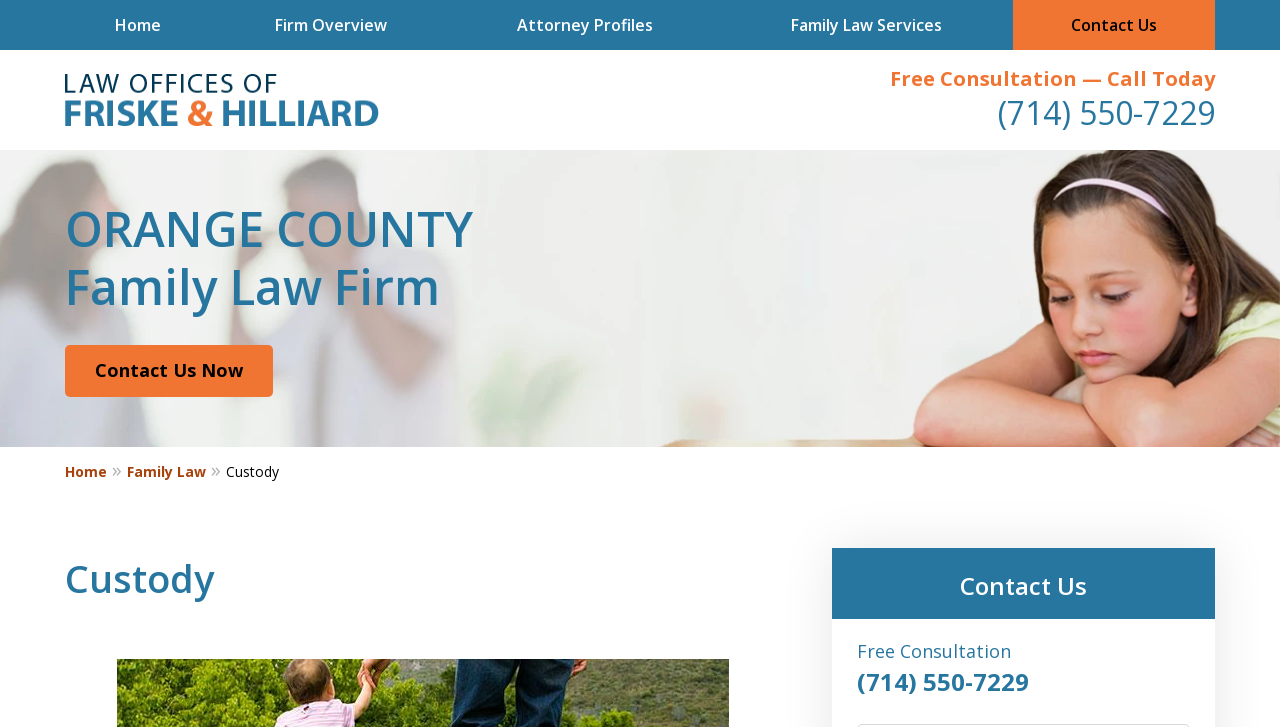Please pinpoint the bounding box coordinates for the region I should click to adhere to this instruction: "Call the phone number".

[0.78, 0.125, 0.949, 0.185]